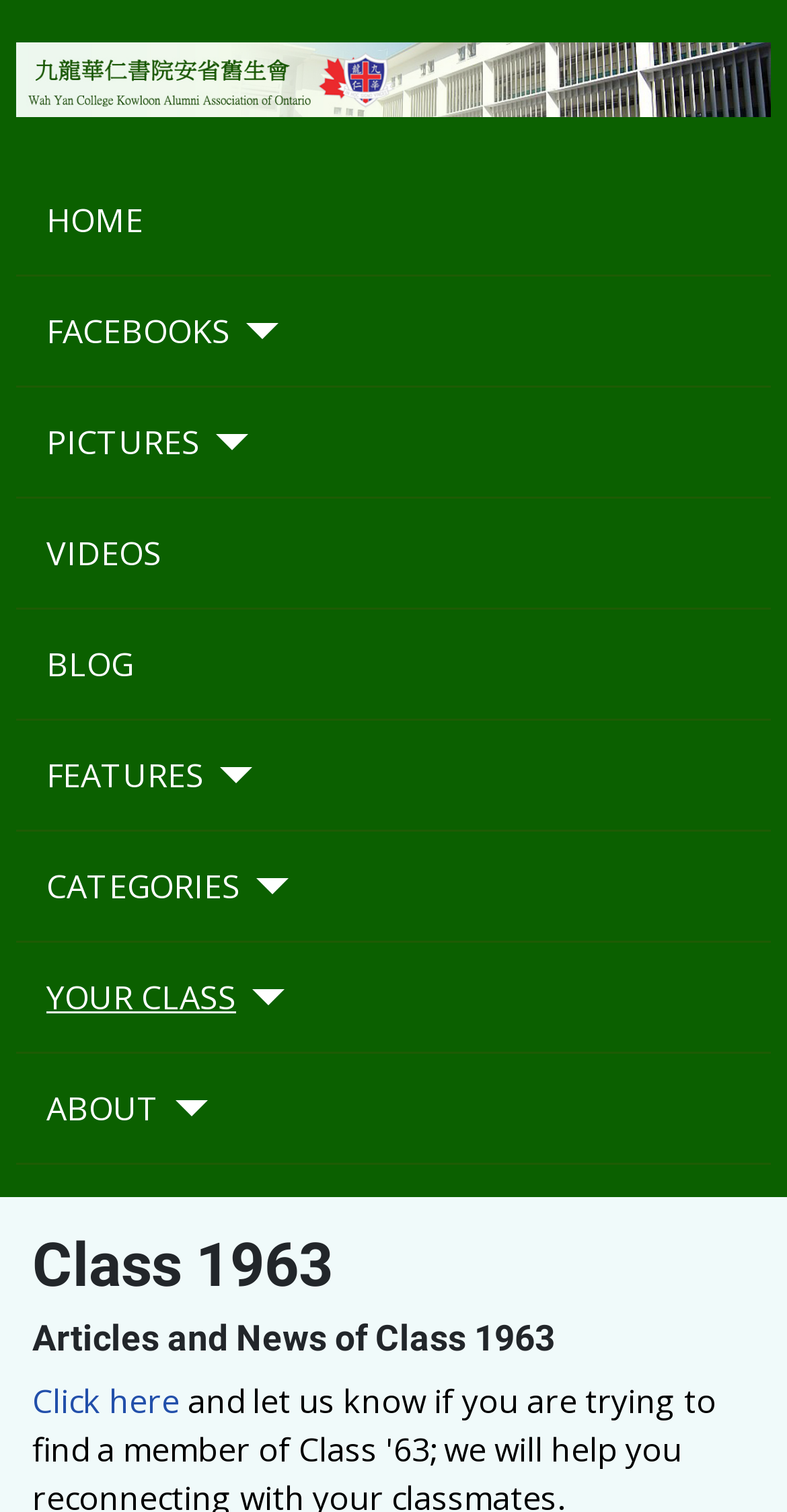What is the name of the alumni association?
Refer to the image and provide a thorough answer to the question.

The name of the alumni association can be found in the link at the top of the page, which reads 'Wah Yan College Kowloon Alumni Association of Ontario WYKAAO'.